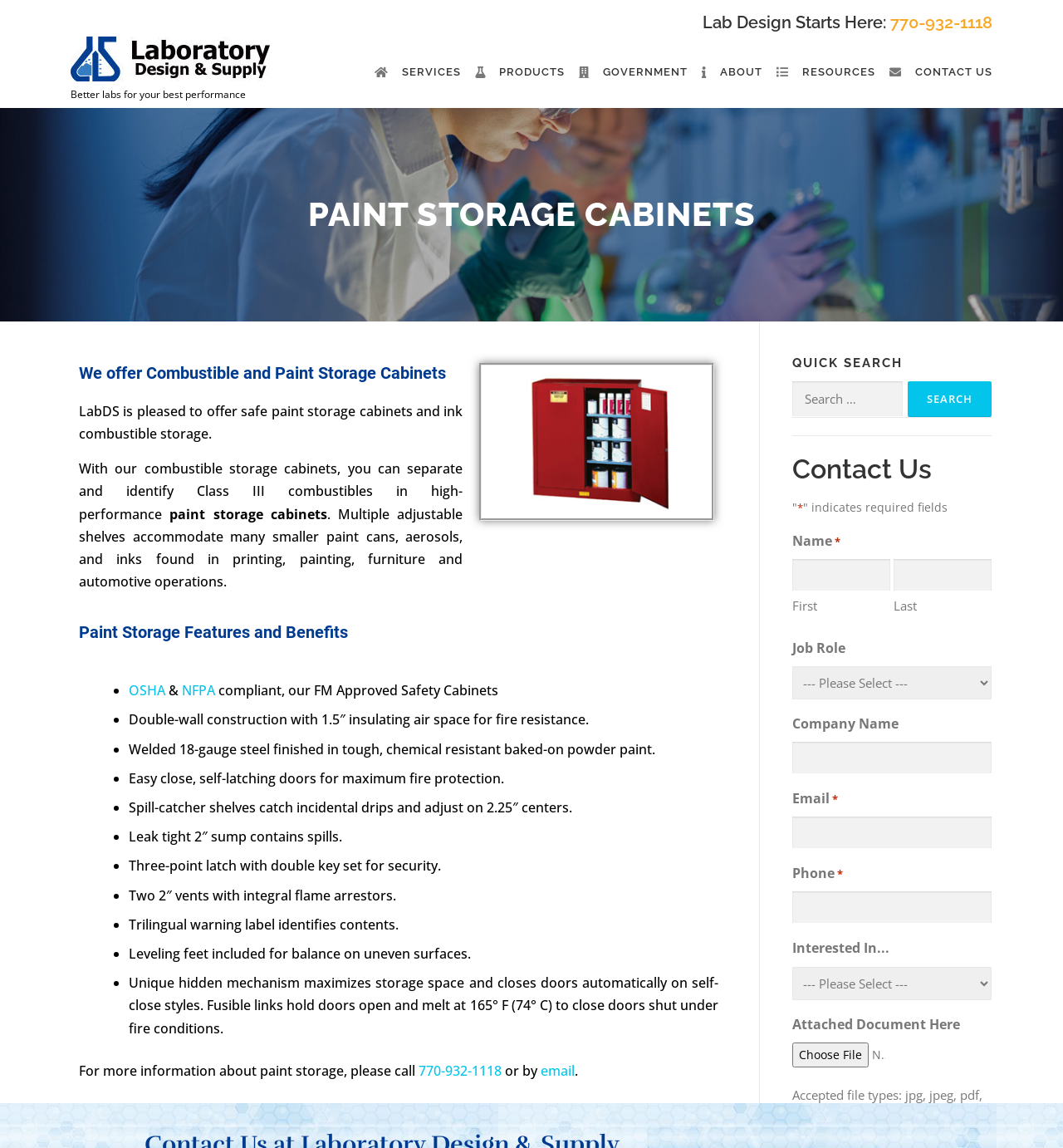What is the maximum file size for attached documents?
Please give a detailed and elaborate answer to the question based on the image.

According to the webpage, the accepted file types for attached documents are jpg, jpeg, pdf, png, doc, xls, and the maximum file size is 20 MB.